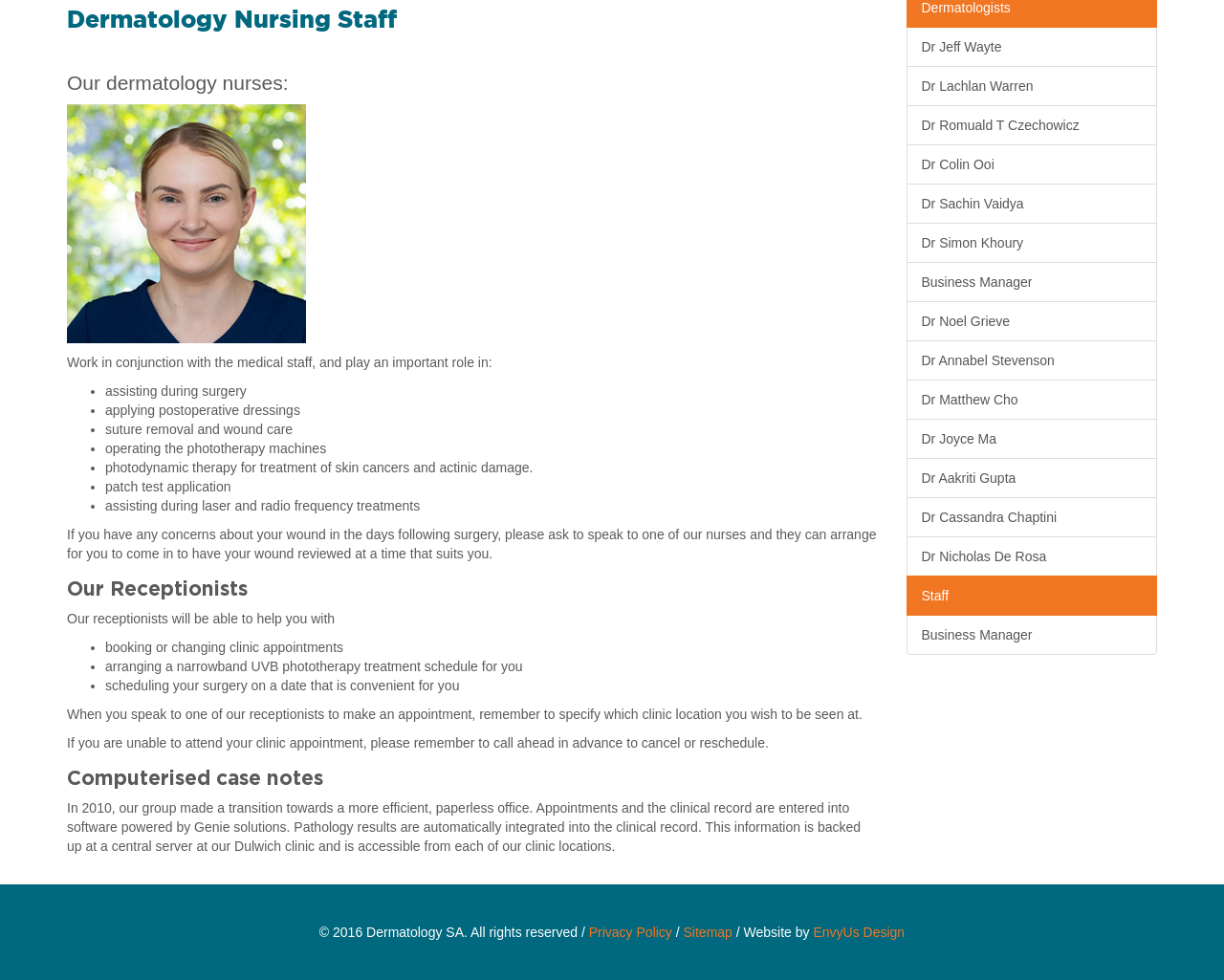Based on the element description Dr Romuald T Czechowicz, identify the bounding box coordinates for the UI element. The coordinates should be in the format (top-left x, top-left y, bottom-right x, bottom-right y) and within the 0 to 1 range.

[0.74, 0.108, 0.945, 0.149]